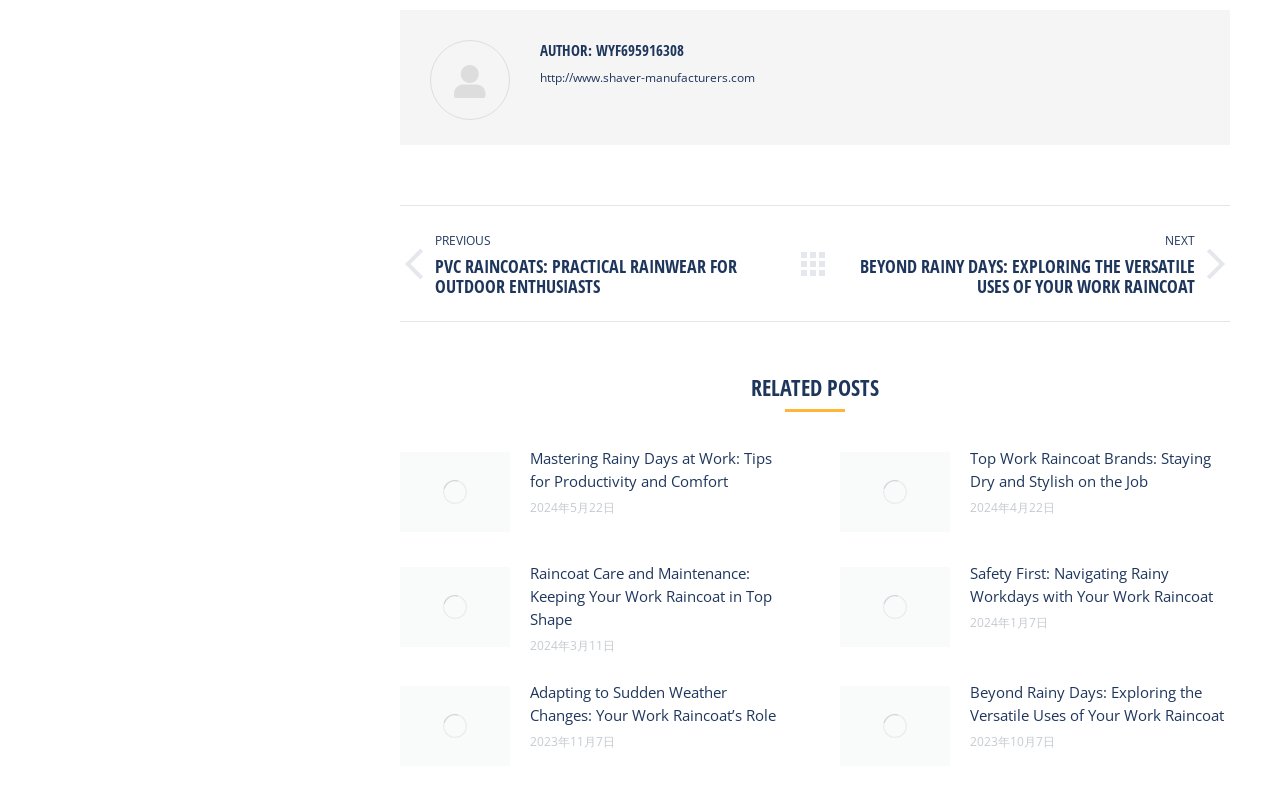How many related posts are there on this webpage?
Carefully analyze the image and provide a detailed answer to the question.

There are five article elements under the 'RELATED POSTS' heading, each containing a link to a related post, which suggests that there are five related posts on this webpage.